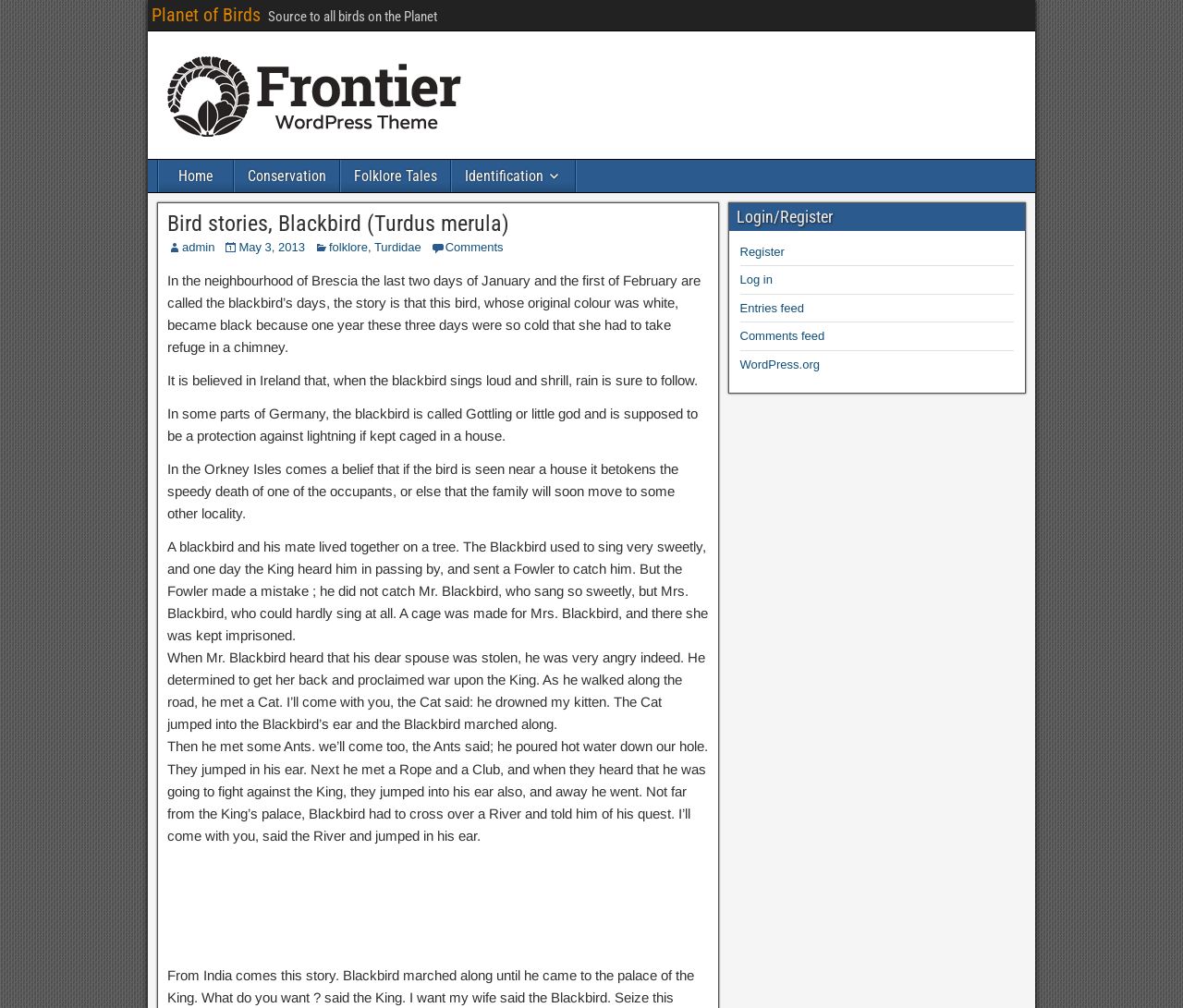Use a single word or phrase to answer this question: 
How many links are there in the main menu?

4